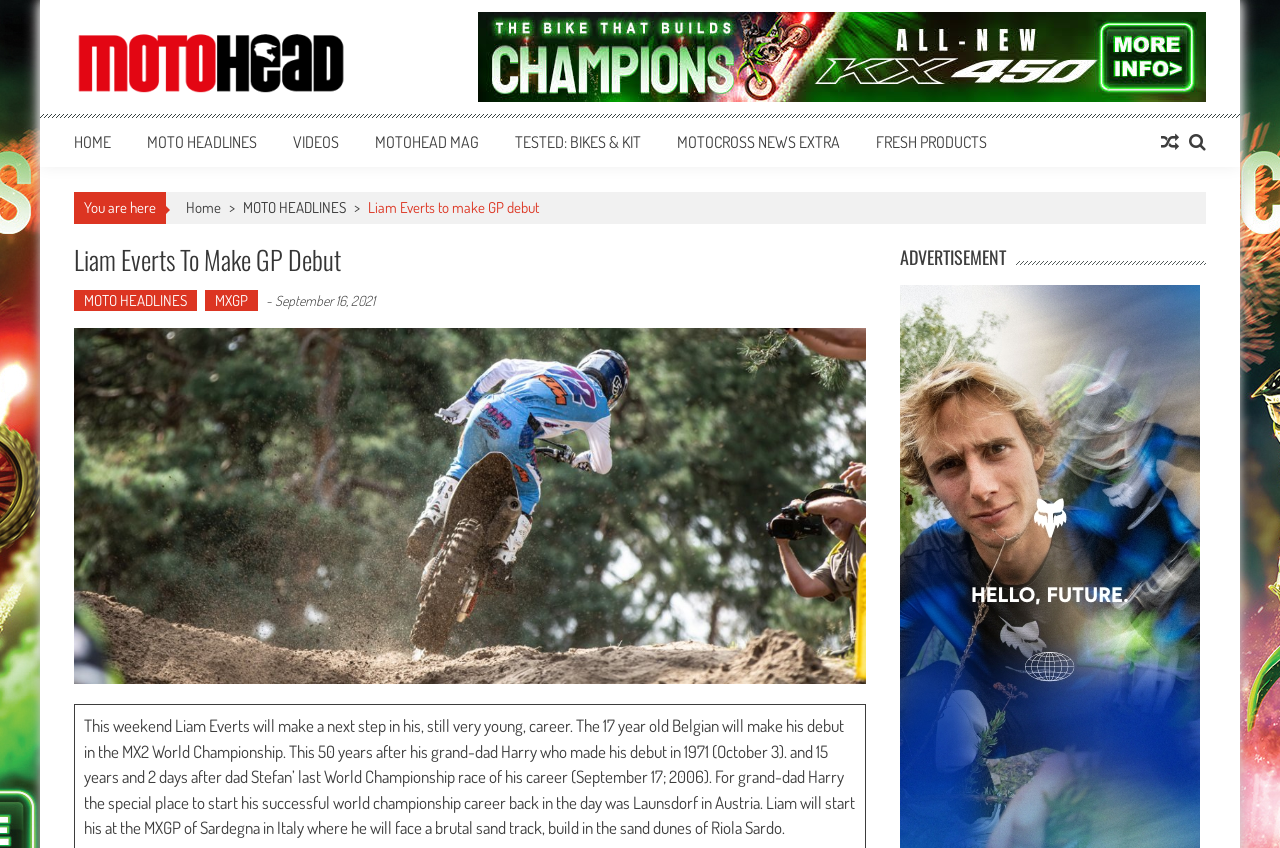Utilize the information from the image to answer the question in detail:
How many main navigation links are there?

The main navigation links can be found in the top-middle section of the webpage. There are 7 links: 'HOME', 'MOTO HEADLINES', 'VIDEOS', 'MOTOHEAD MAG', 'TESTED: BIKES & KIT', 'MOTOCROSS NEWS EXTRA', and 'FRESH PRODUCTS'.